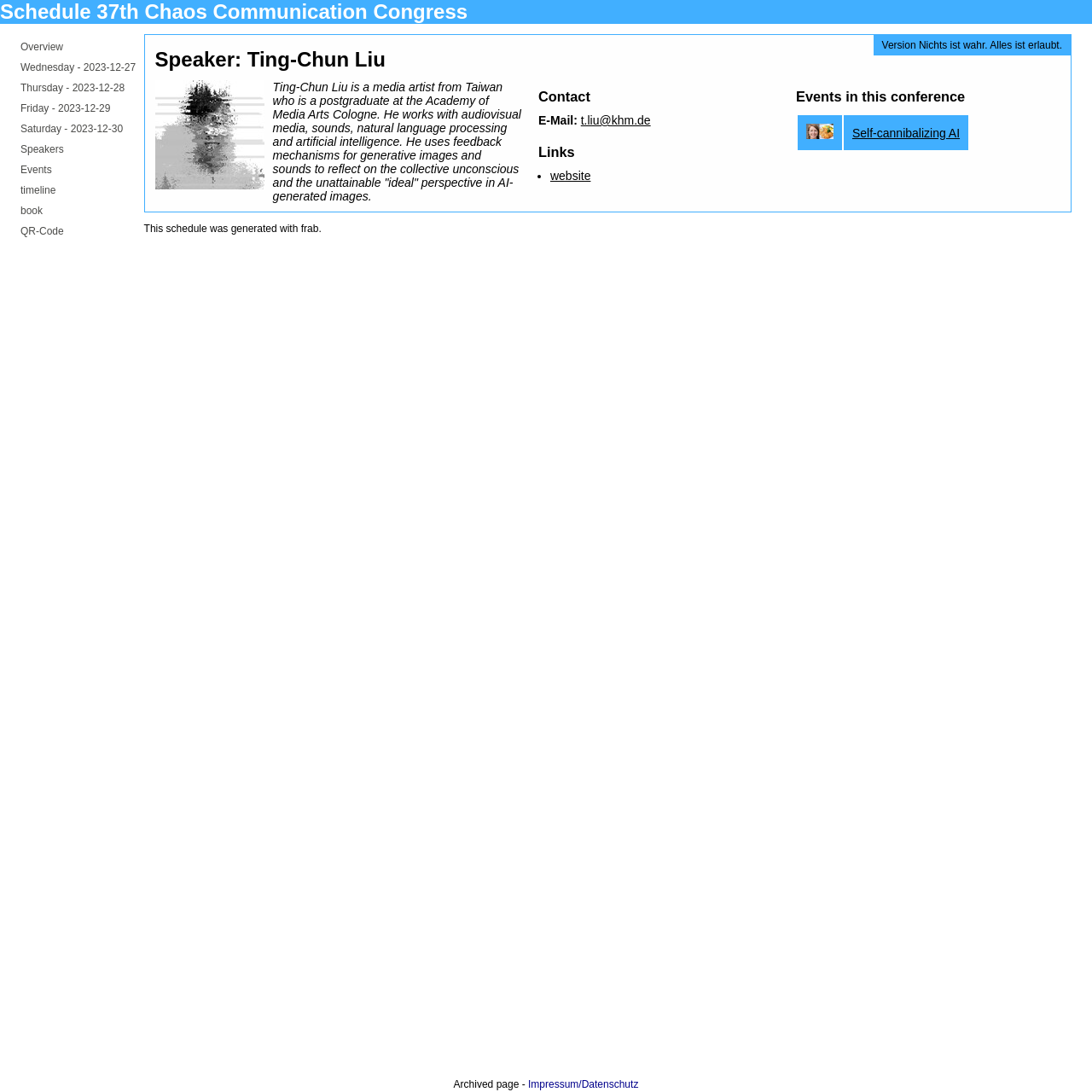Please identify the bounding box coordinates of the element I should click to complete this instruction: 'Check the speaker's contact information'. The coordinates should be given as four float numbers between 0 and 1, like this: [left, top, right, bottom].

[0.493, 0.104, 0.529, 0.116]